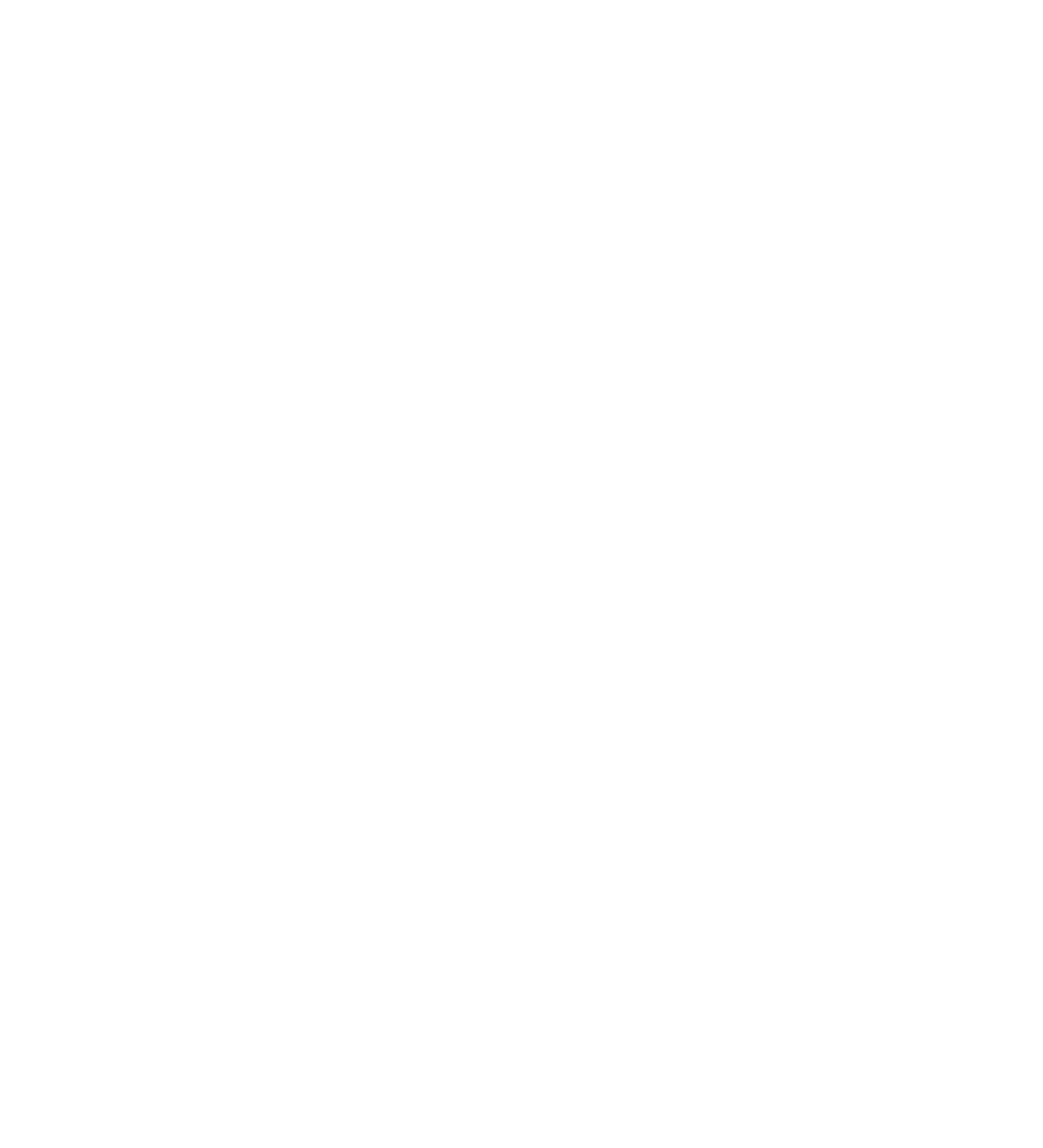Provide a brief response in the form of a single word or phrase:
What is the logo mentioned on the webpage?

RRH-Logo-White